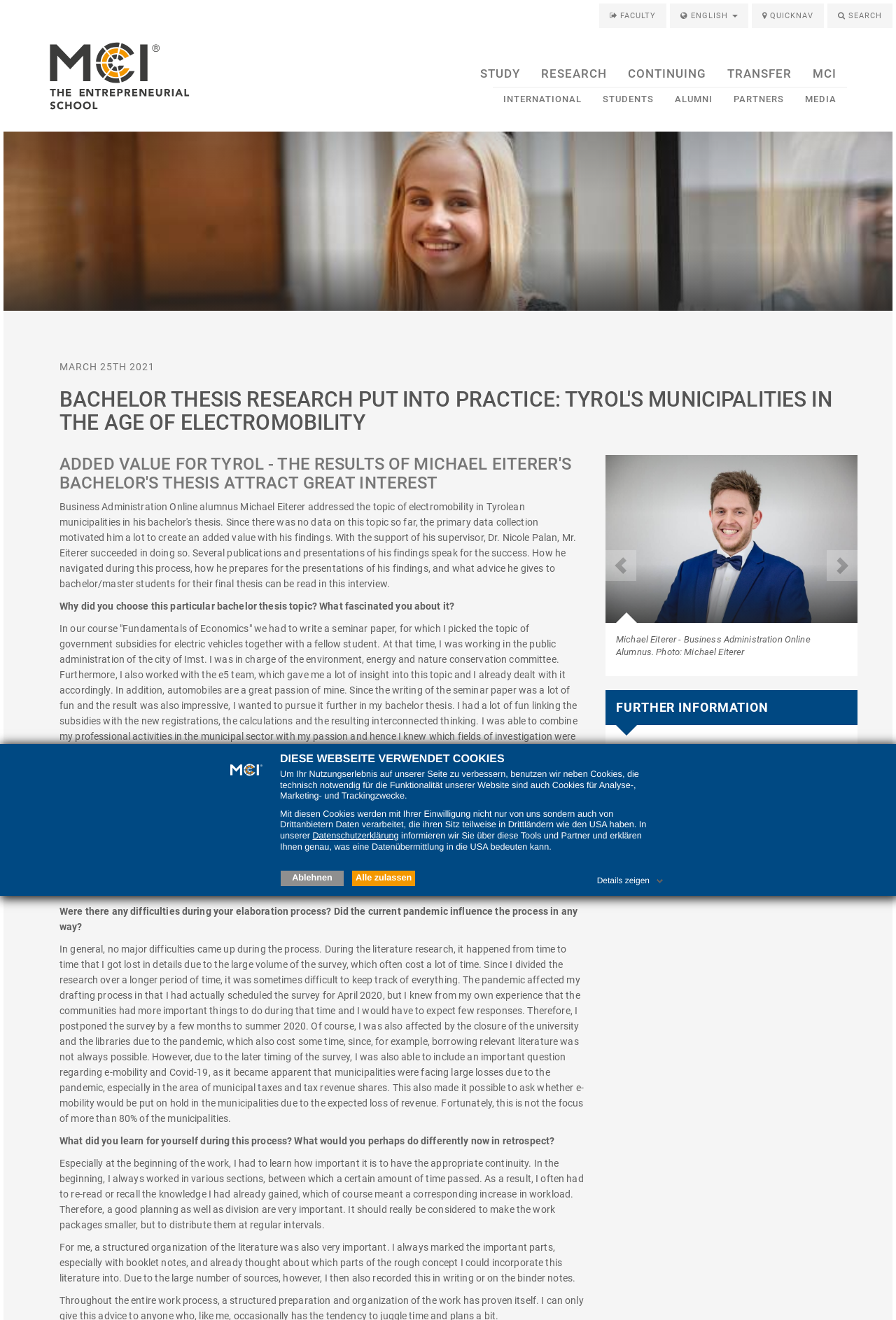Please find the bounding box for the UI element described by: "Bachelor Business Administration Online".

[0.699, 0.593, 0.934, 0.621]